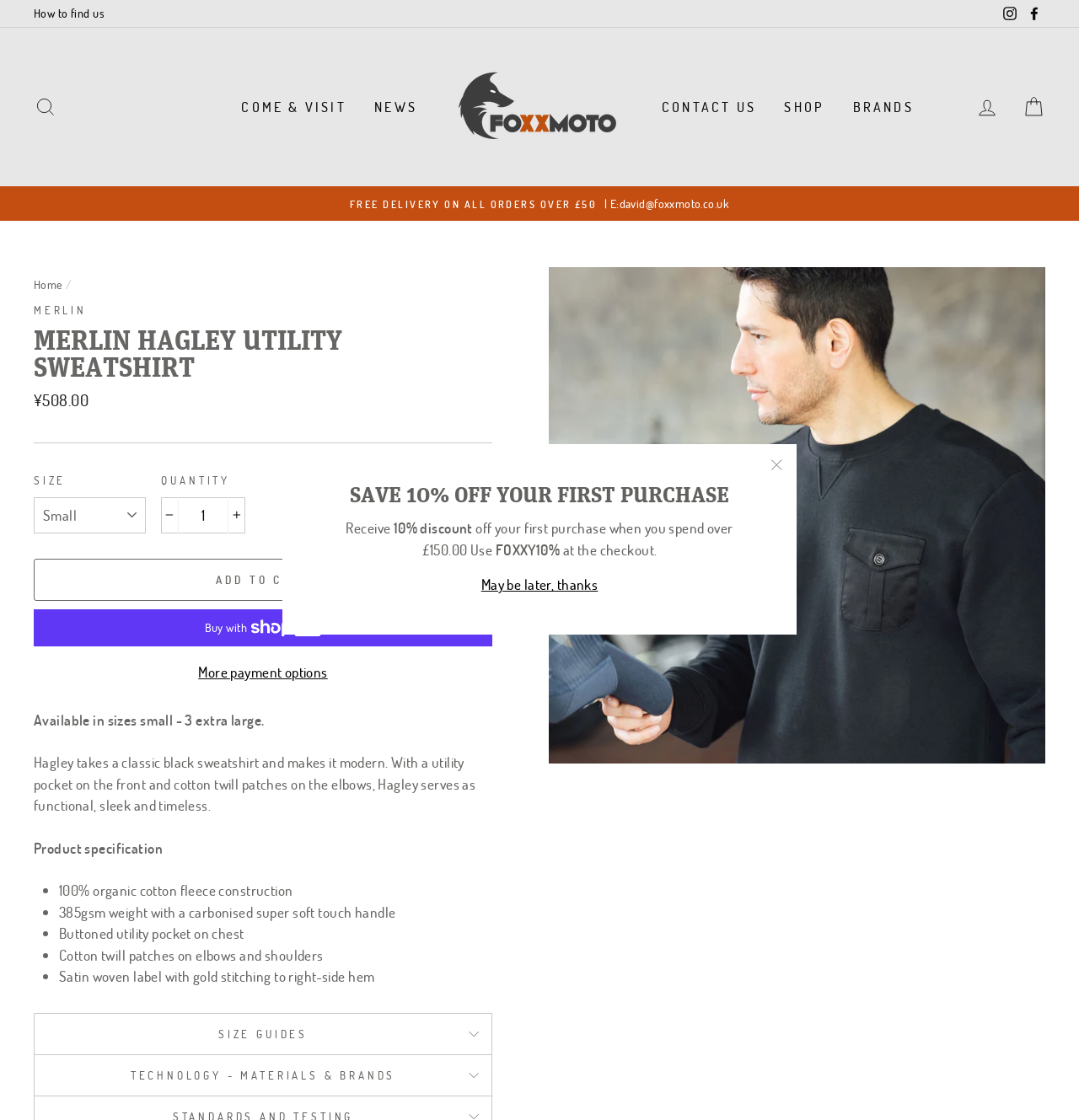Offer a meticulous caption that includes all visible features of the webpage.

This webpage is about a product, specifically a Merlin Hagley Utility Sweatshirt. At the top, there are several links, including "Skip to content", "How to find us", "Instagram", "Facebook", and "SEARCH". Below these links, there is a navigation menu with options like "COME & VISIT", "NEWS", "Foxxmoto" (which has an image), "CONTACT US", "SHOP", and "BRANDS". 

On the right side, there are links to "LOG IN" and "CART". Below these links, there is a section with a list box containing an option for free delivery on orders over £50. 

The main content of the page is about the product, with a heading "MERLIN HAGLEY UTILITY SWEATSHIRT" and a regular price of ¥508.00. There is a section to select the size and quantity of the product, with buttons to increase or decrease the quantity. Below this, there is an "ADD TO CART" button and other payment options.

The product description is provided, stating that the sweatshirt is made of 100% organic cotton fleece construction, has a utility pocket on the front, and cotton twill patches on the elbows. There are also details about the weight, handle, and other features of the product.

On the right side of the product description, there is an image of the Merlin Hagley Utility Sweatshirt. Below the product description, there are buttons to view size guides and technology materials and brands.

At the bottom of the page, there is a section with a heading "SAVE 10% OFF YOUR FIRST PURCHASE" and a button to close it.